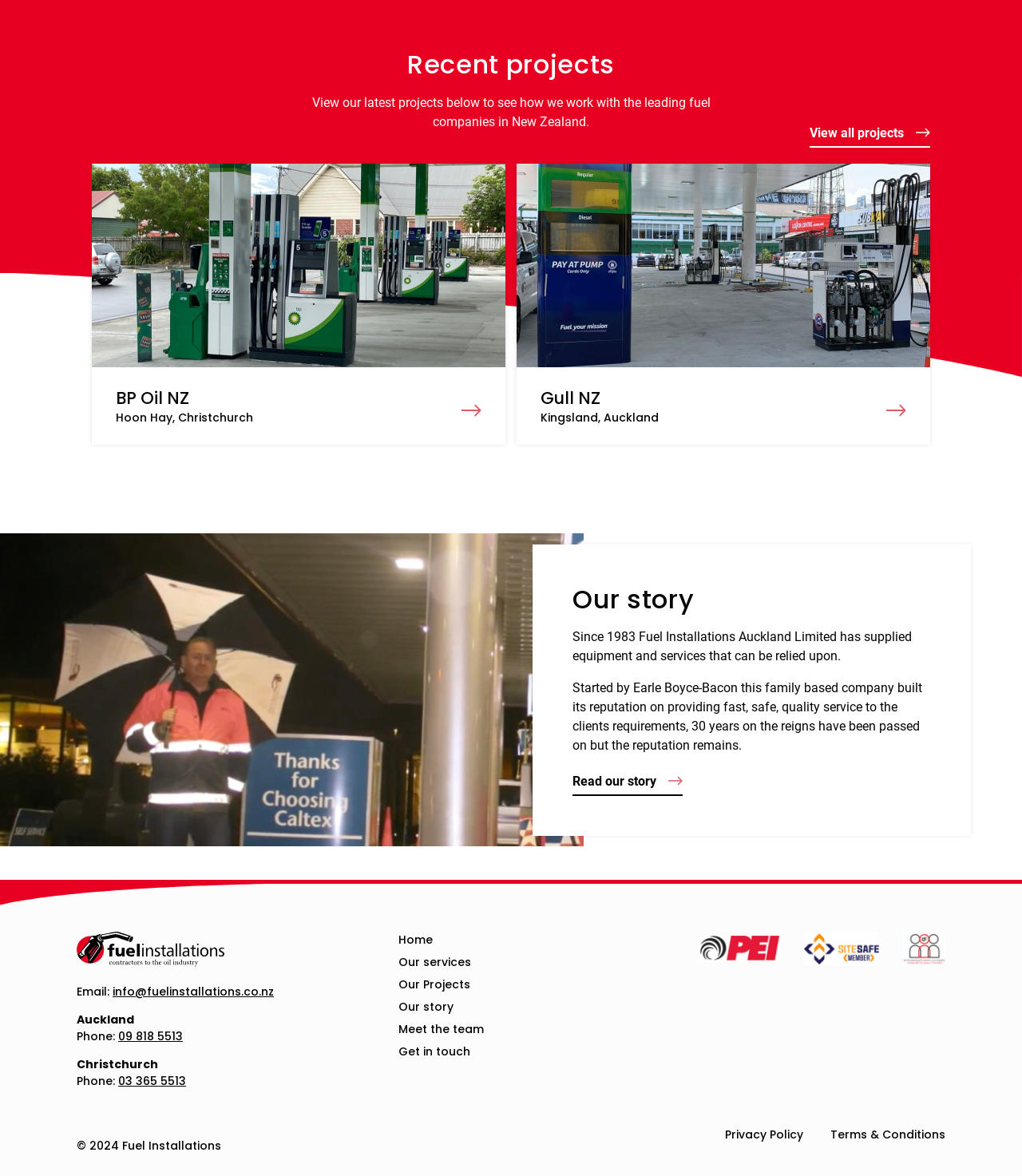Please study the image and answer the question comprehensively:
What is the company name?

The company name can be found in the footer section of the webpage, where it is mentioned as '© 2024 Fuel Installations'.